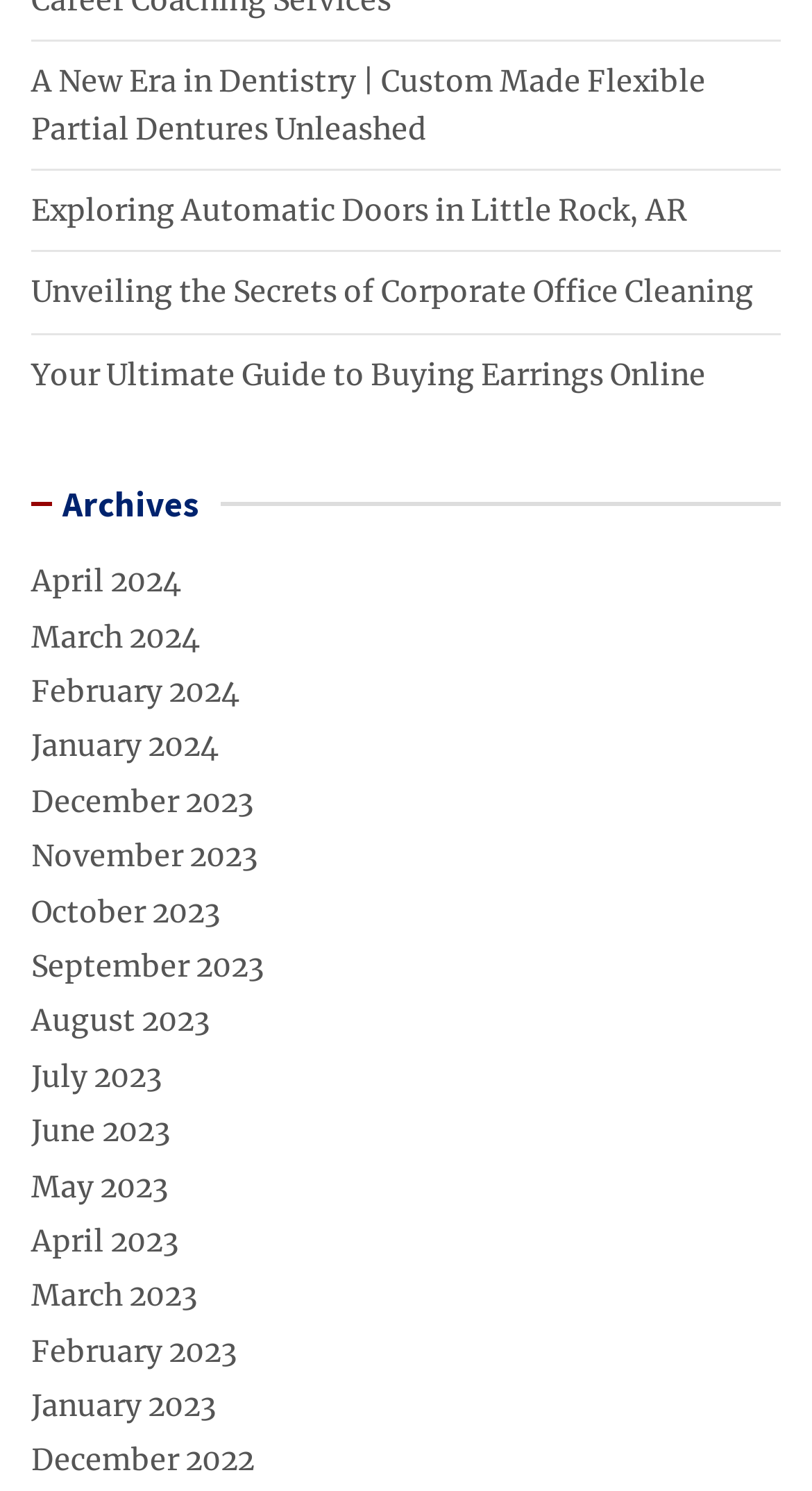Identify the bounding box coordinates of the region that needs to be clicked to carry out this instruction: "Browse January 2023". Provide these coordinates as four float numbers ranging from 0 to 1, i.e., [left, top, right, bottom].

[0.038, 0.93, 0.267, 0.955]